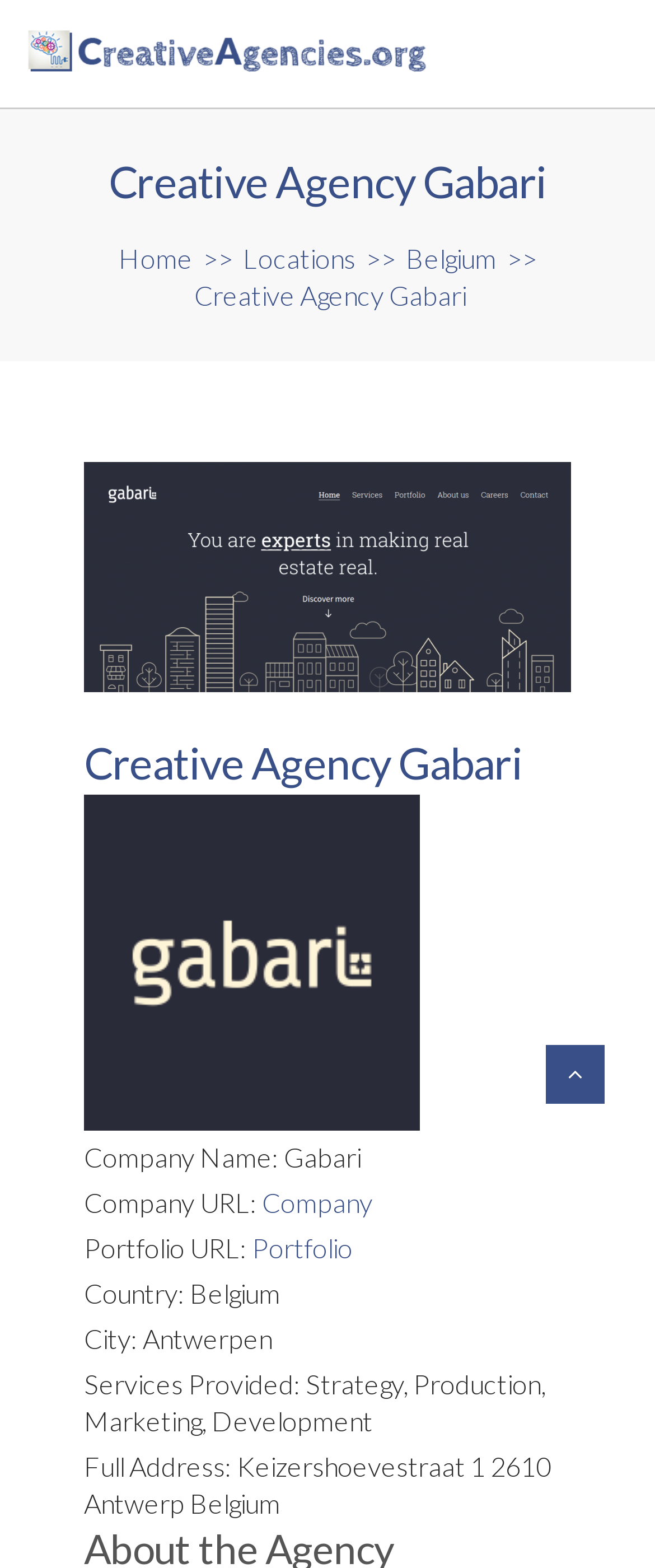How many locations does the agency have?
Look at the image and answer the question with a single word or phrase.

One